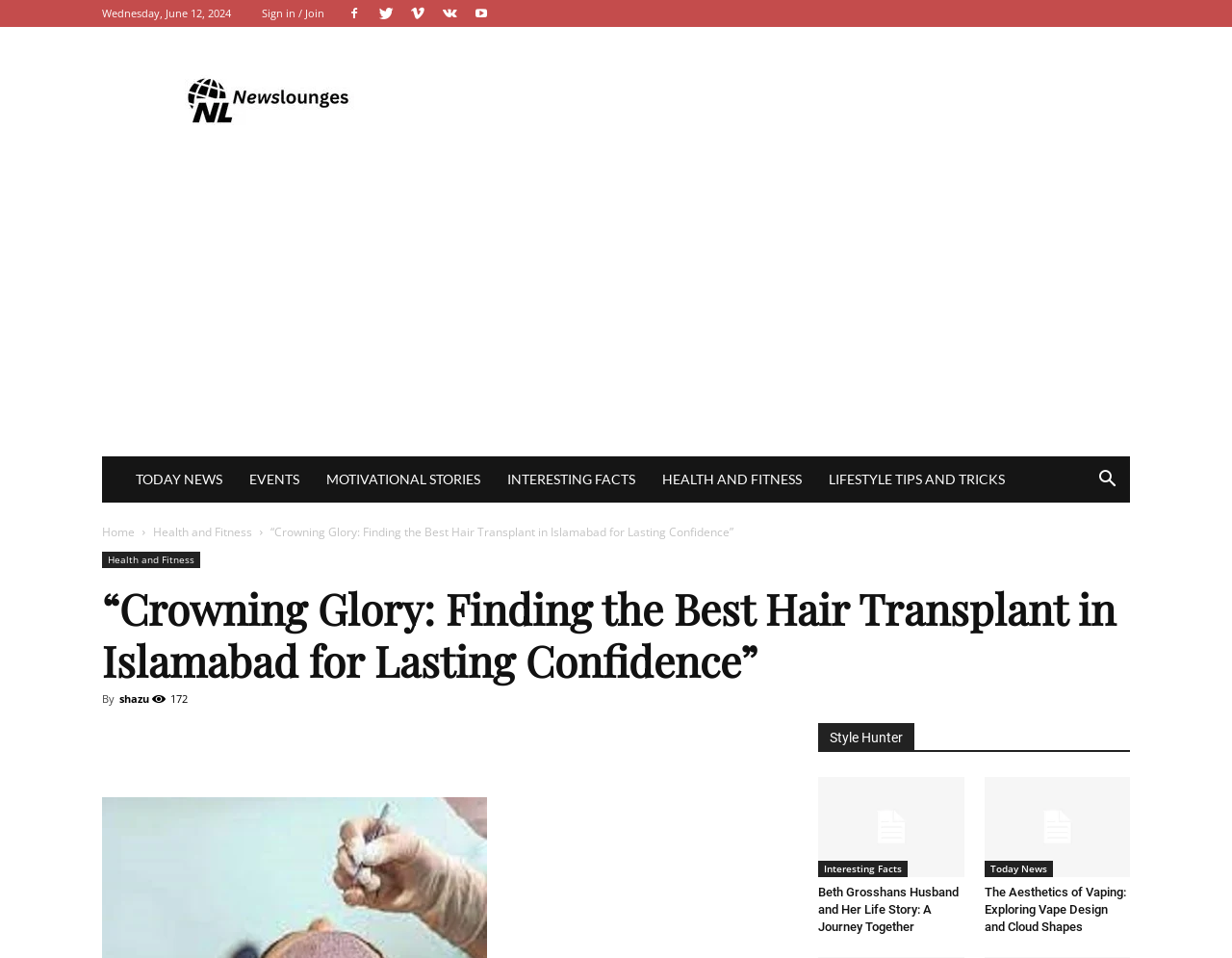Bounding box coordinates are specified in the format (top-left x, top-left y, bottom-right x, bottom-right y). All values are floating point numbers bounded between 0 and 1. Please provide the bounding box coordinate of the region this sentence describes: Pinterest

[0.155, 0.755, 0.186, 0.795]